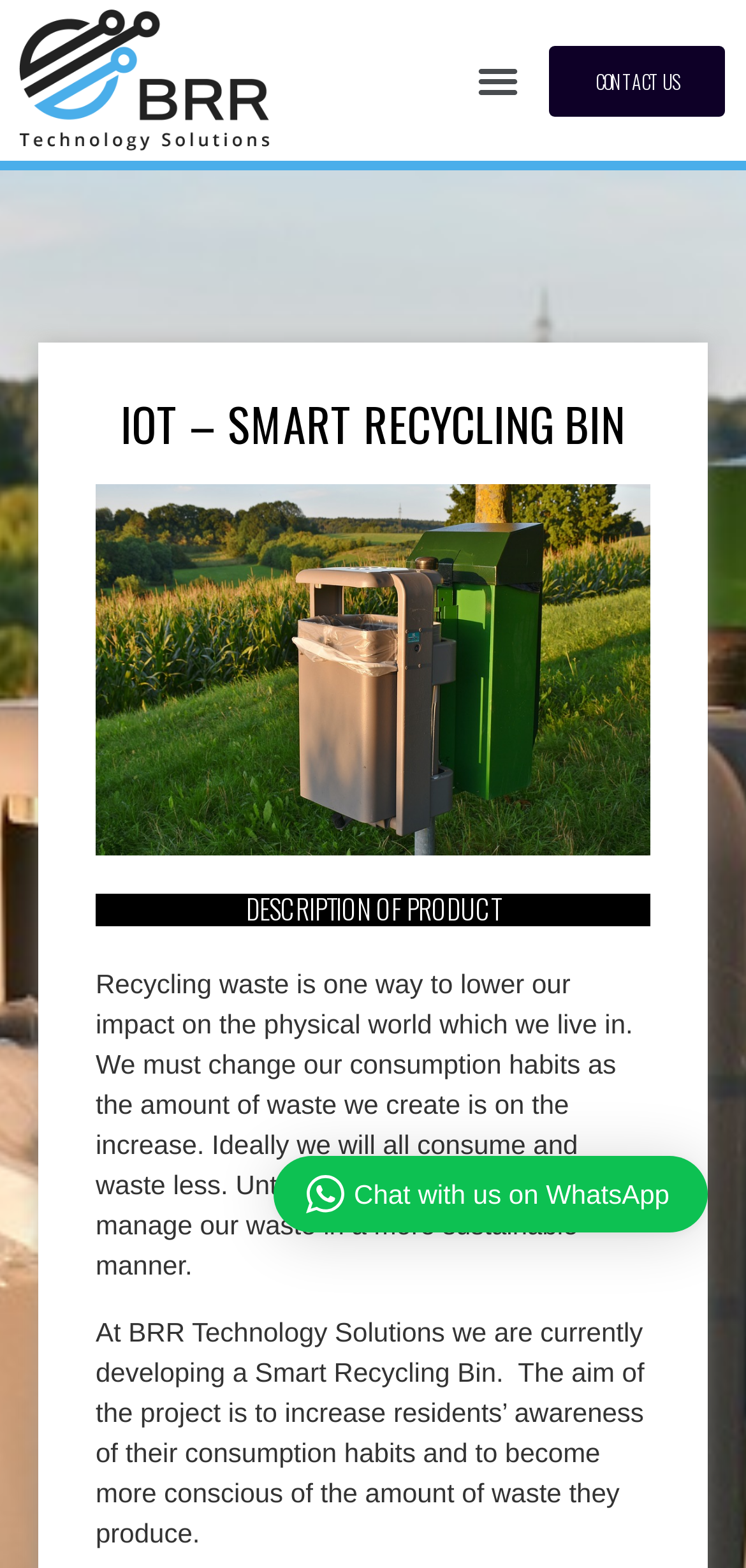What is the company name behind the Smart Recycling Bin?
Please provide a comprehensive answer based on the contents of the image.

The company name behind the Smart Recycling Bin can be found in the text description which states 'At BRR Technology Solutions we are currently developing a Smart Recycling Bin'.